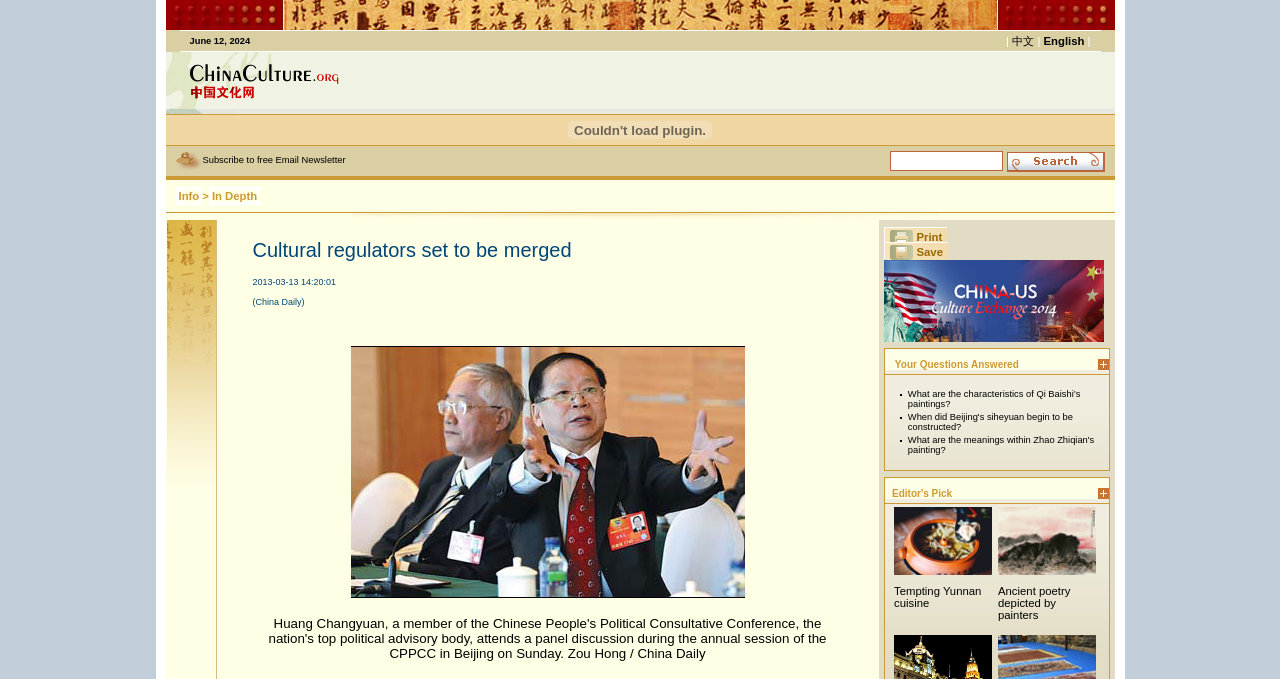Pinpoint the bounding box coordinates of the clickable element to carry out the following instruction: "Explore the School of Psychology & Neuroscience."

None